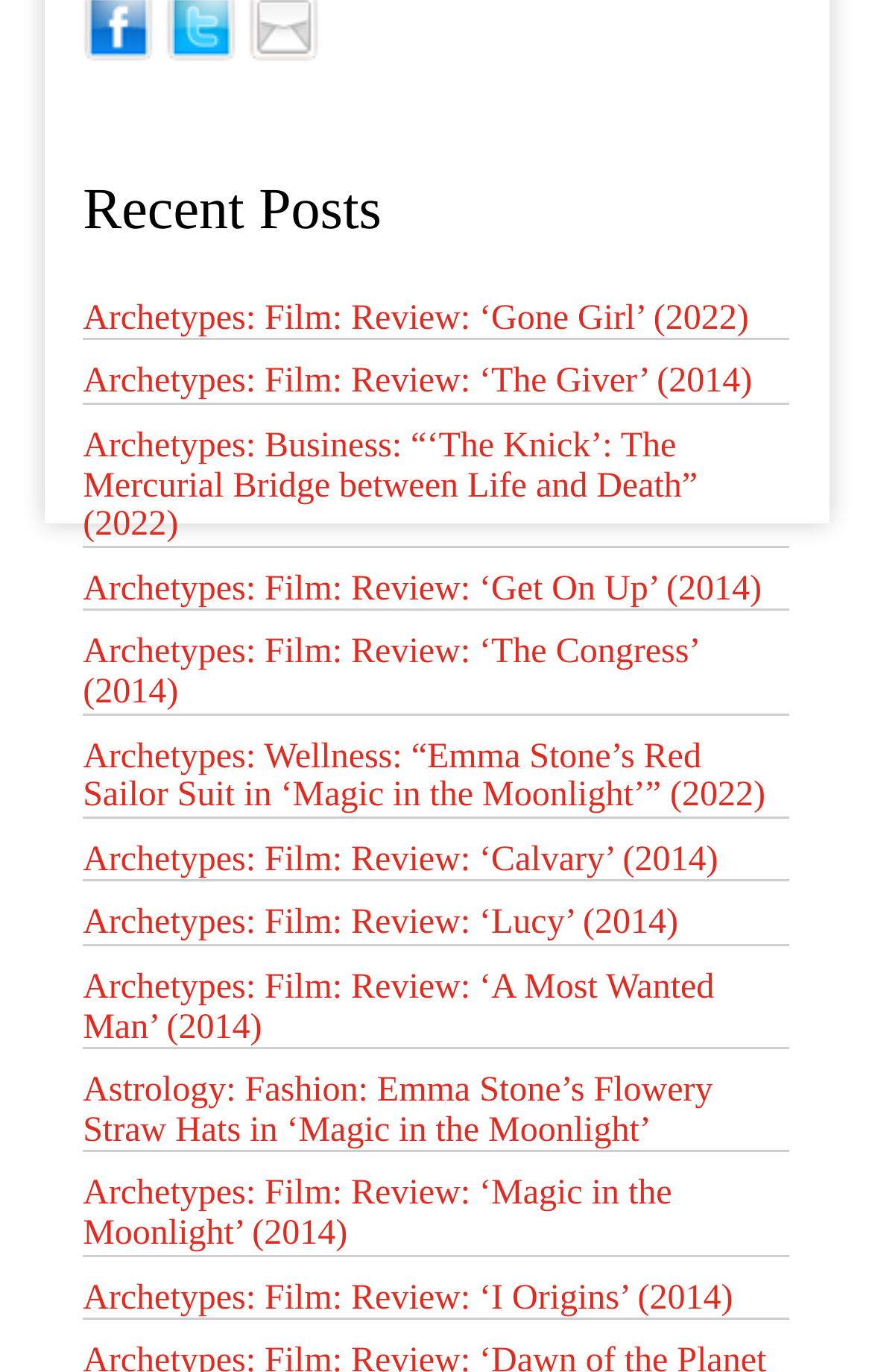Determine the bounding box coordinates of the clickable region to follow the instruction: "Check 'Magic in the Moonlight' film review".

[0.095, 0.857, 0.905, 0.914]